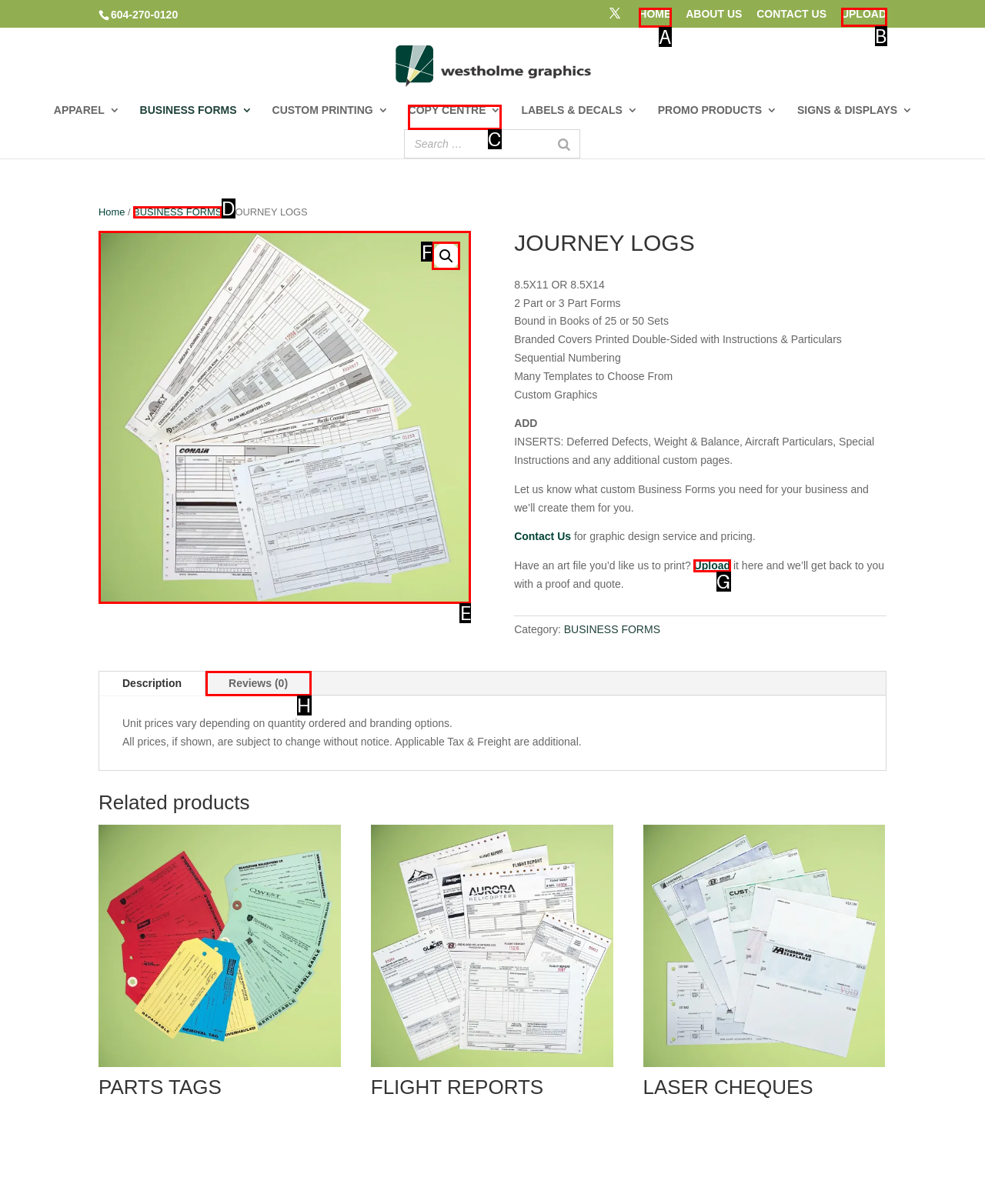Select the appropriate HTML element to click on to finish the task: Click on Upload.
Answer with the letter corresponding to the selected option.

B